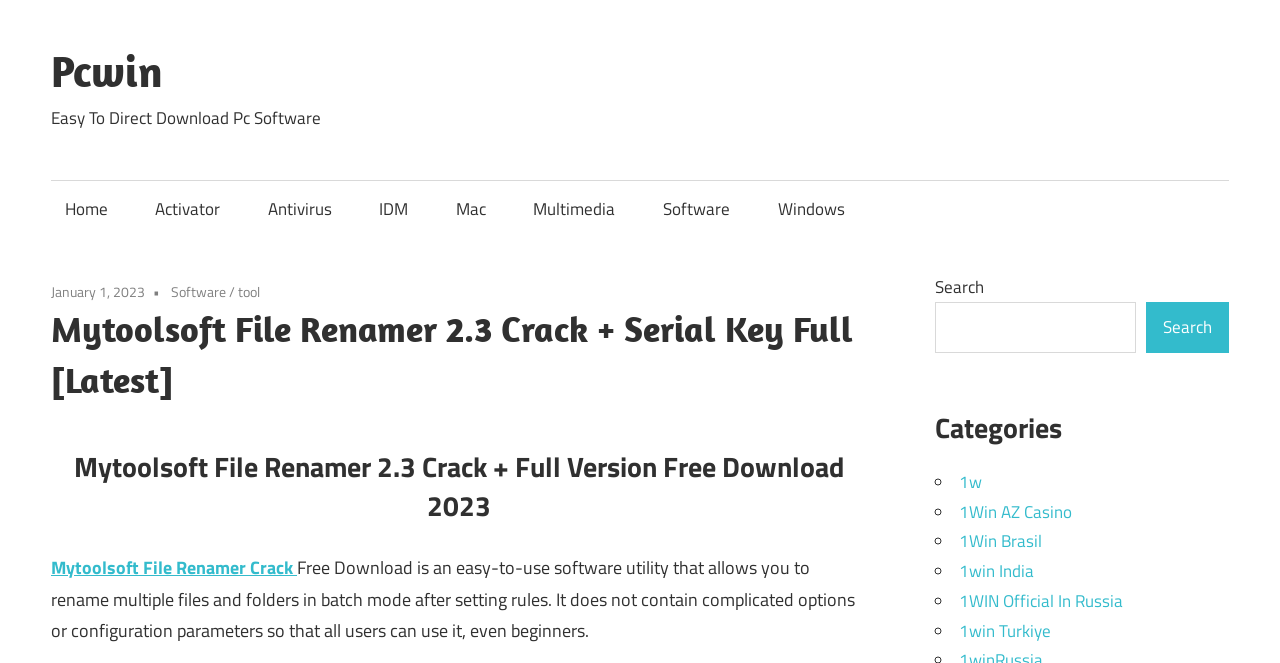Provide the bounding box coordinates for the area that should be clicked to complete the instruction: "View the 'Categories' section".

[0.73, 0.615, 0.96, 0.674]